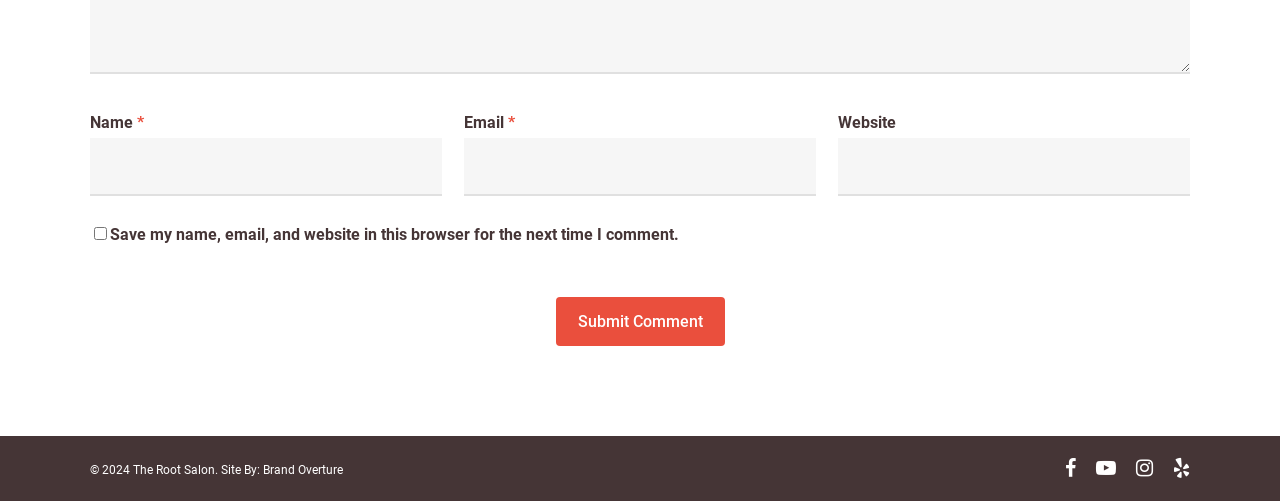Based on the image, provide a detailed and complete answer to the question: 
How many social media links are present?

There are four social media links present at the bottom of the webpage, which are 'facebook', 'youtube', 'instagram', and 'yelp', indicated by the link elements with IDs 221, 222, 223, and 224 respectively.